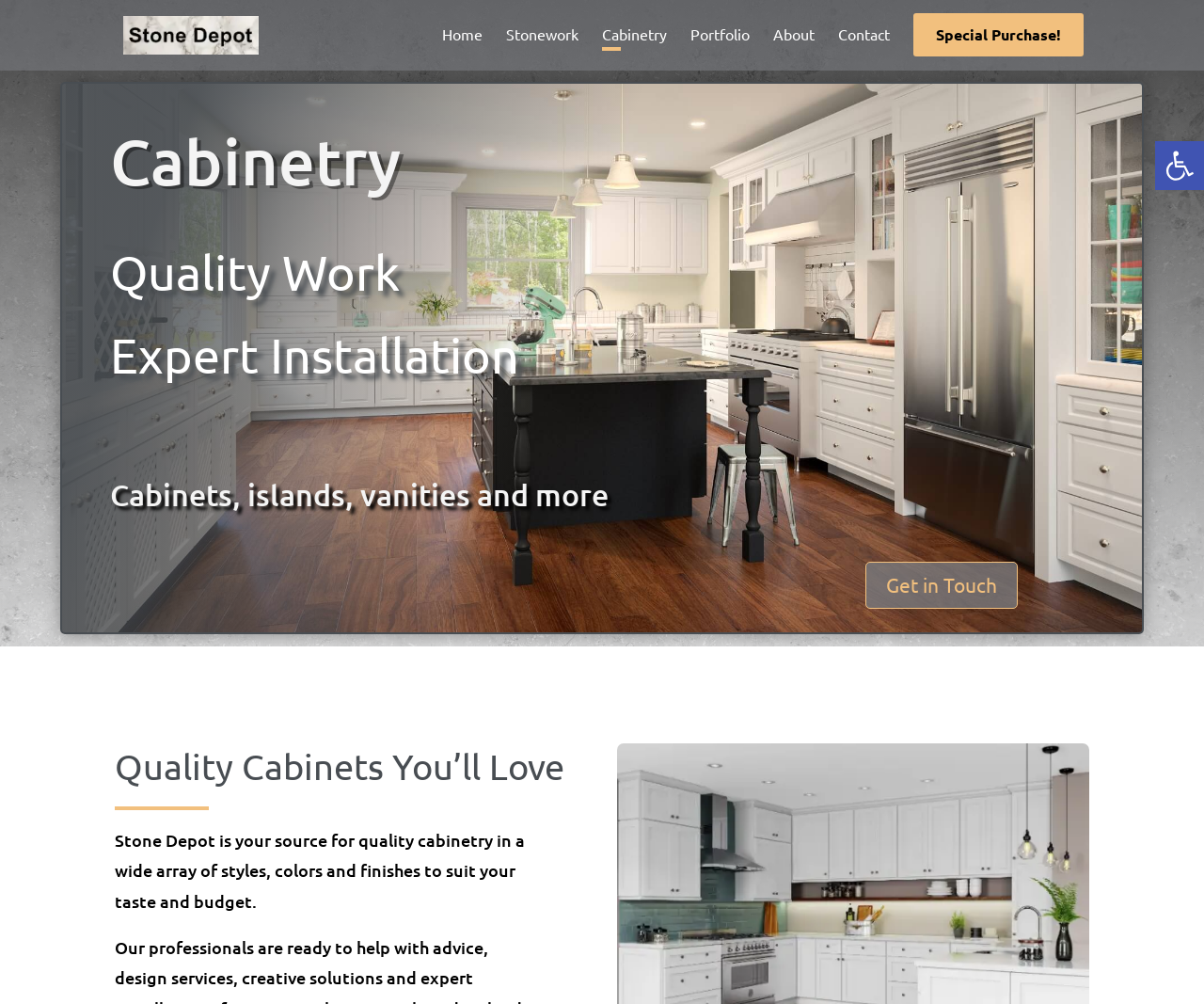Determine the bounding box coordinates of the target area to click to execute the following instruction: "Click the 'Get in Touch' link."

[0.719, 0.559, 0.846, 0.606]